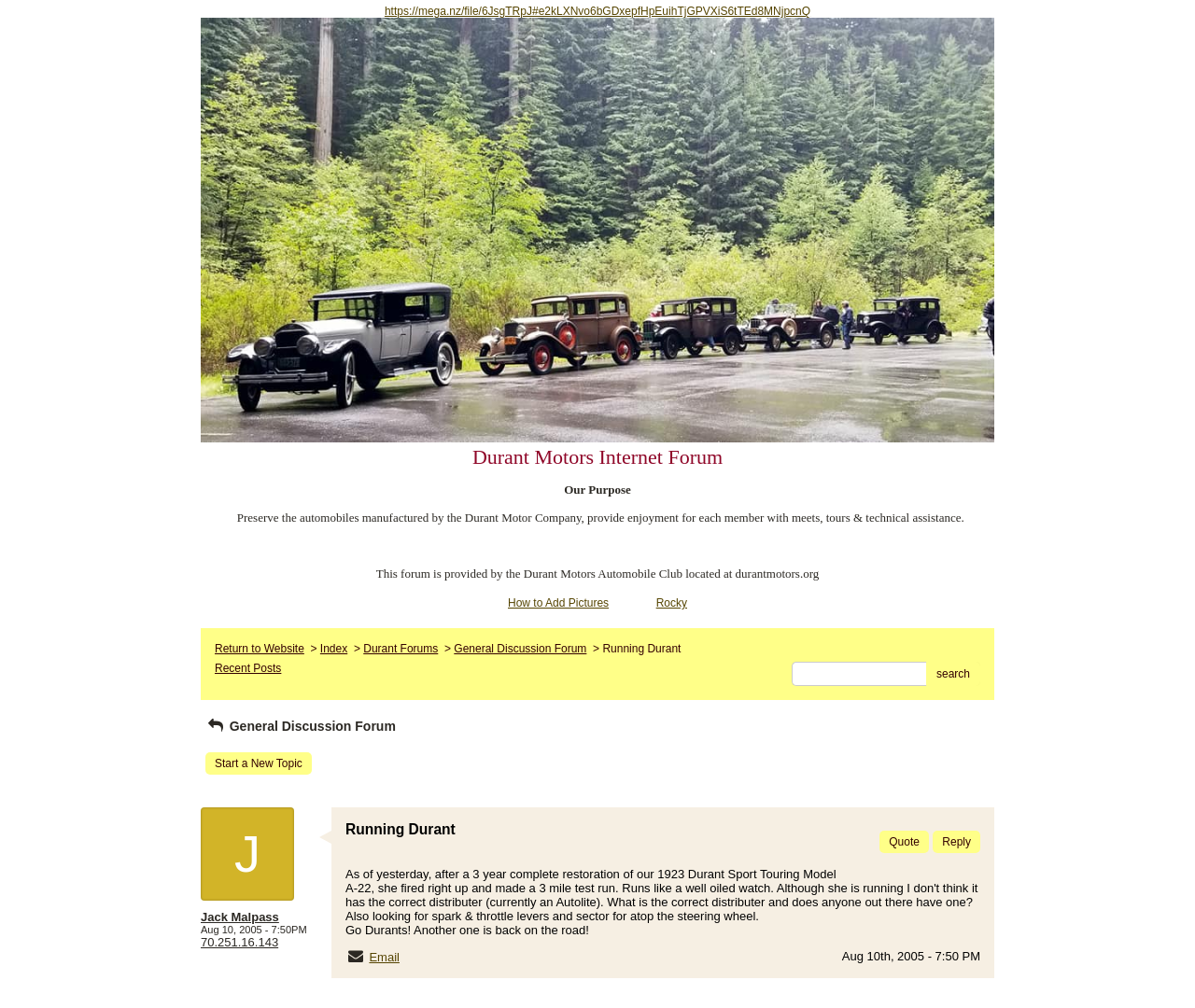Specify the bounding box coordinates of the area that needs to be clicked to achieve the following instruction: "Click on the link to add pictures".

[0.425, 0.592, 0.509, 0.605]